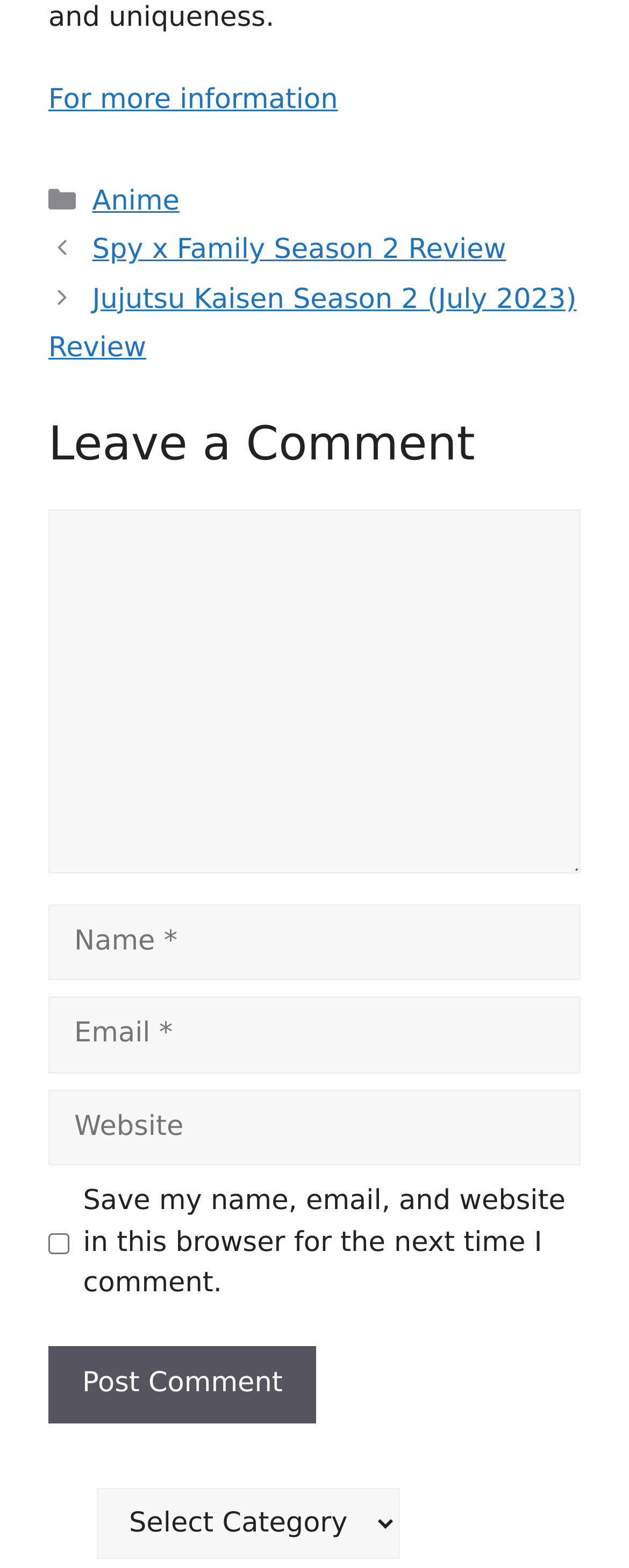Consider the image and give a detailed and elaborate answer to the question: 
How many categories are listed?

I counted the number of categories listed on the webpage, which are 'Anime' and the one in the combobox, so there are 2 categories in total.